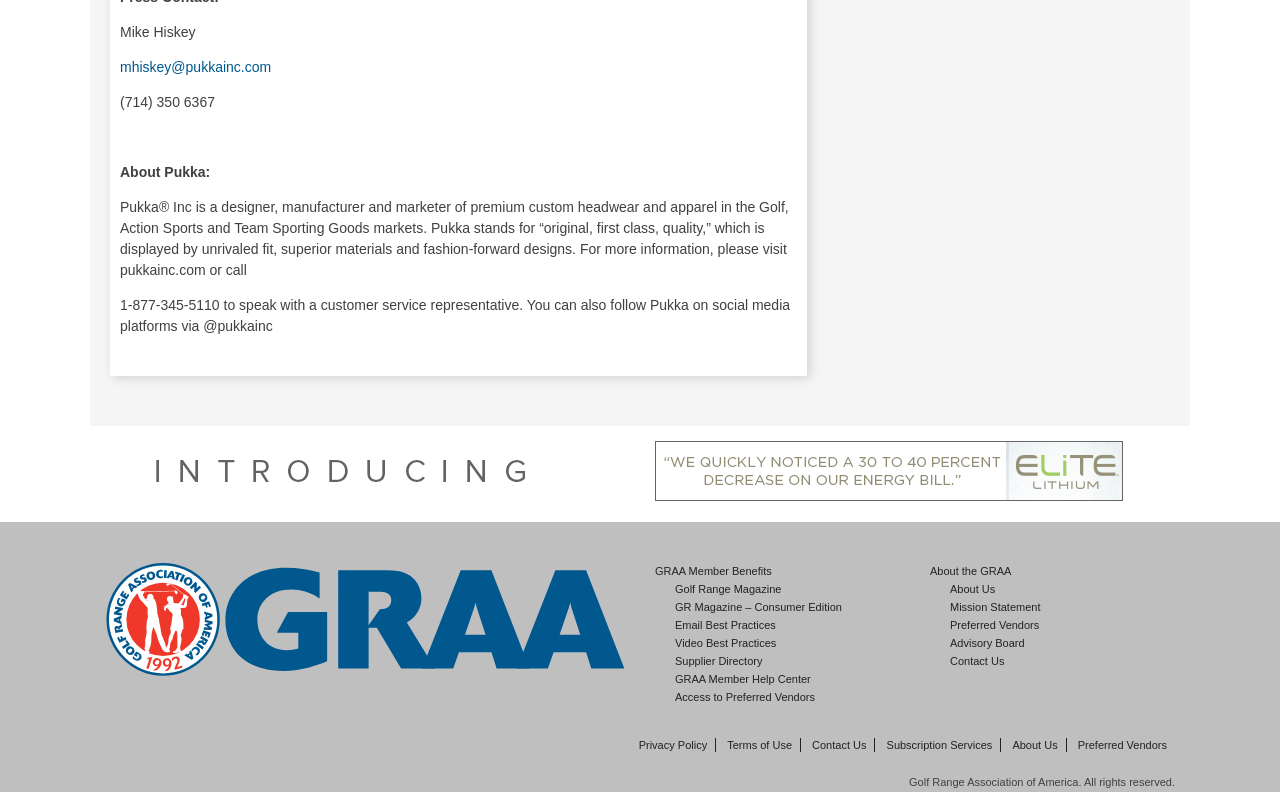Specify the bounding box coordinates of the area to click in order to execute this command: 'call 1-877-345-5110'. The coordinates should consist of four float numbers ranging from 0 to 1, and should be formatted as [left, top, right, bottom].

[0.094, 0.375, 0.617, 0.422]